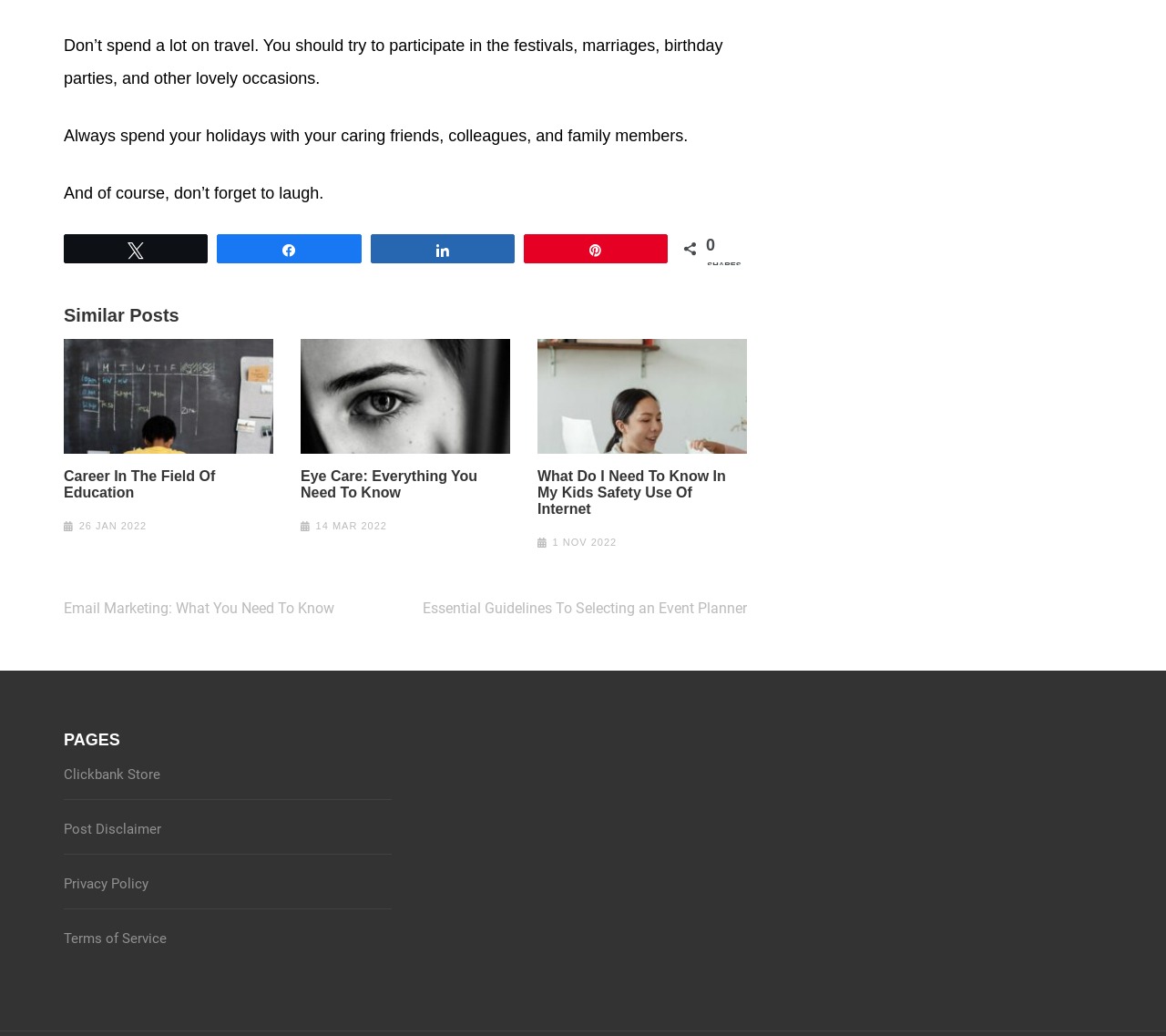Locate the bounding box coordinates of the segment that needs to be clicked to meet this instruction: "Check 'Post Disclaimer'".

[0.055, 0.793, 0.138, 0.809]